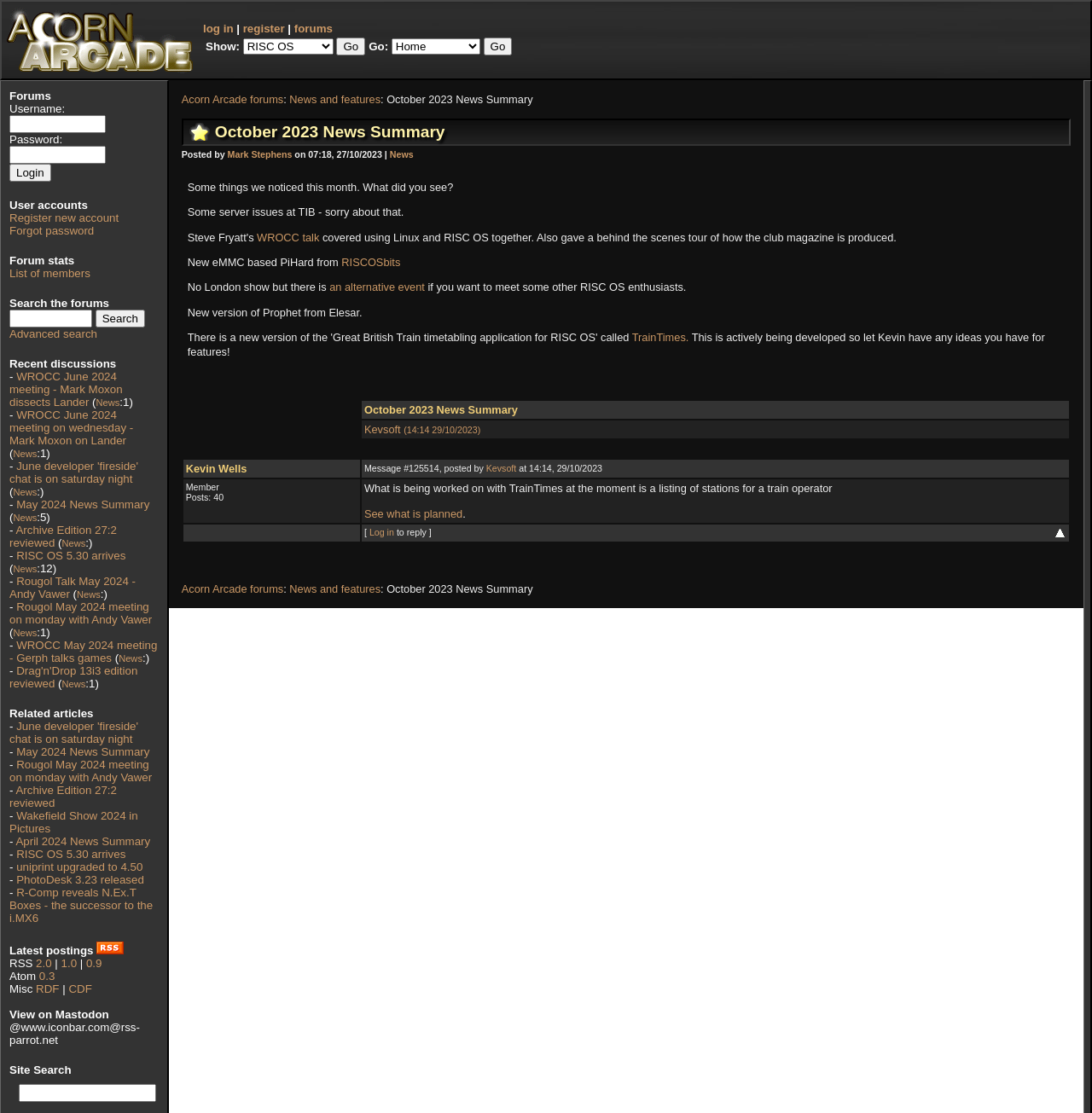Determine the bounding box coordinates of the clickable element necessary to fulfill the instruction: "view the list of members". Provide the coordinates as four float numbers within the 0 to 1 range, i.e., [left, top, right, bottom].

[0.009, 0.24, 0.083, 0.251]